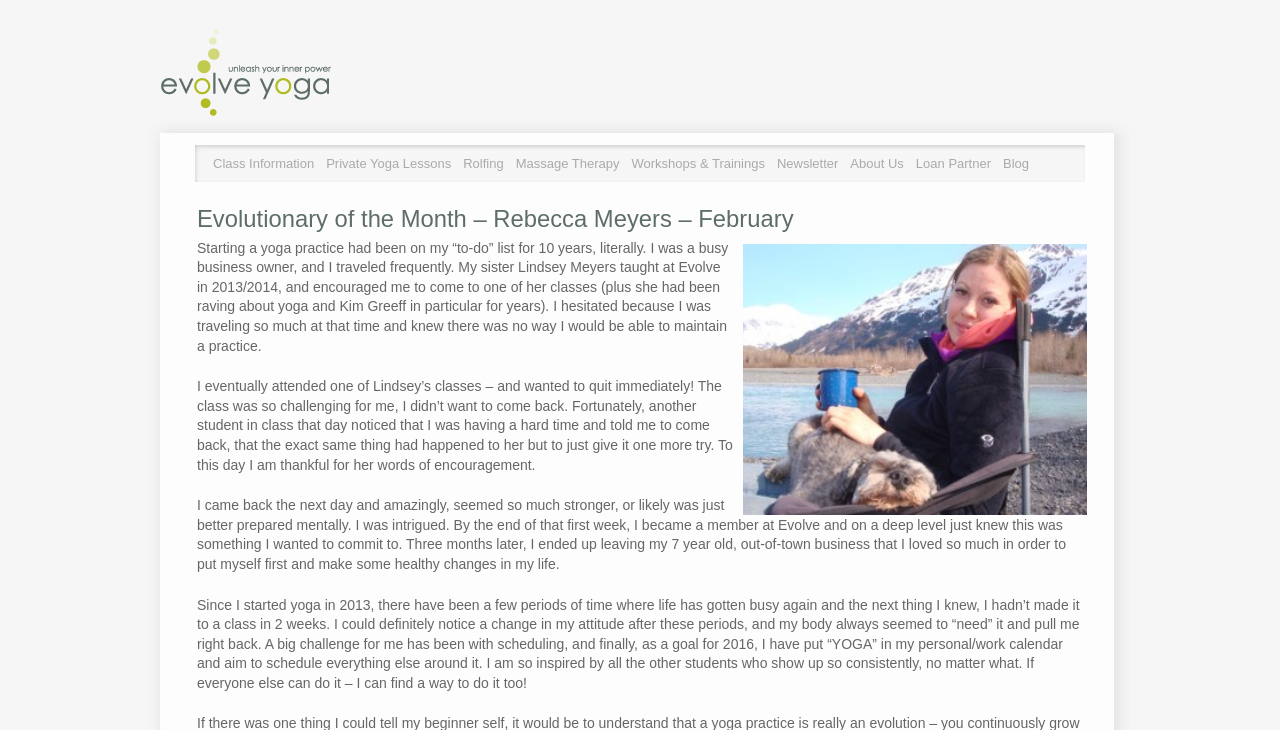Given the element description: "Private Yoga Lessons", predict the bounding box coordinates of this UI element. The coordinates must be four float numbers between 0 and 1, given as [left, top, right, bottom].

[0.25, 0.199, 0.357, 0.251]